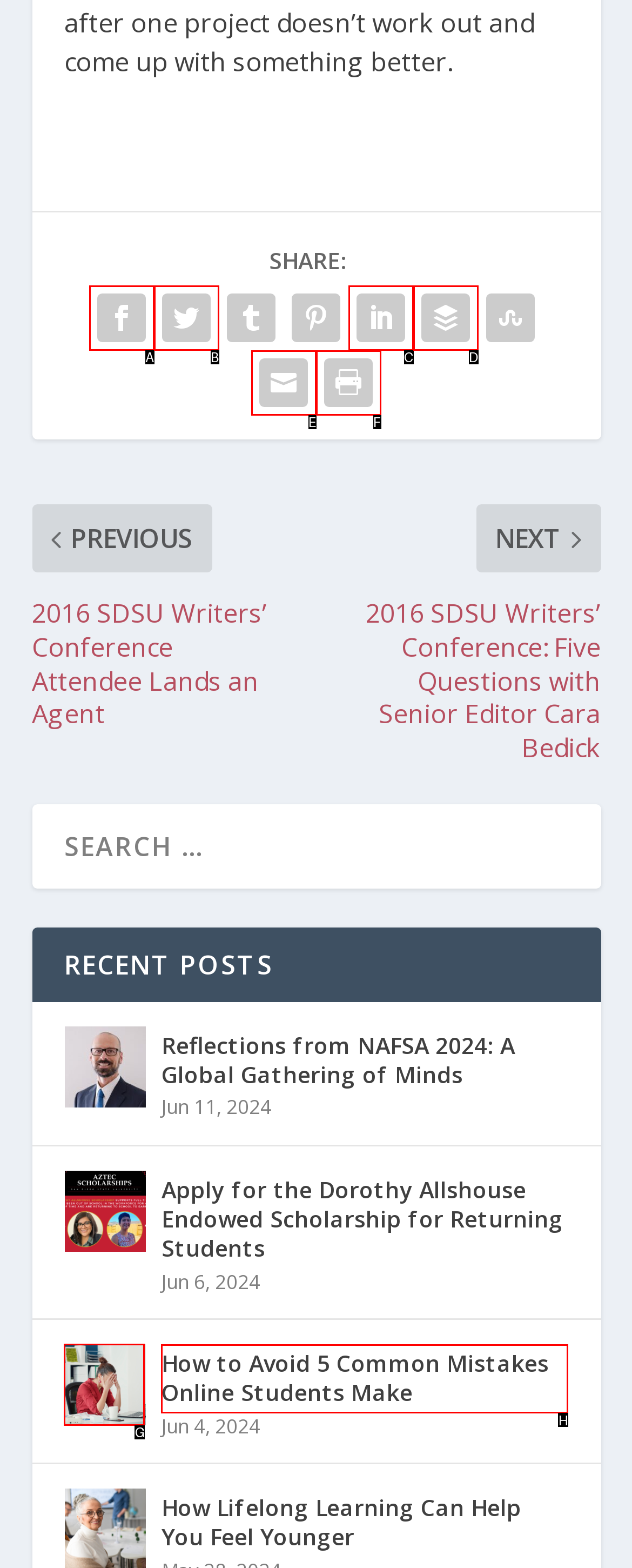Determine which element should be clicked for this task: View Monthly News and Blog Archives
Answer with the letter of the selected option.

None